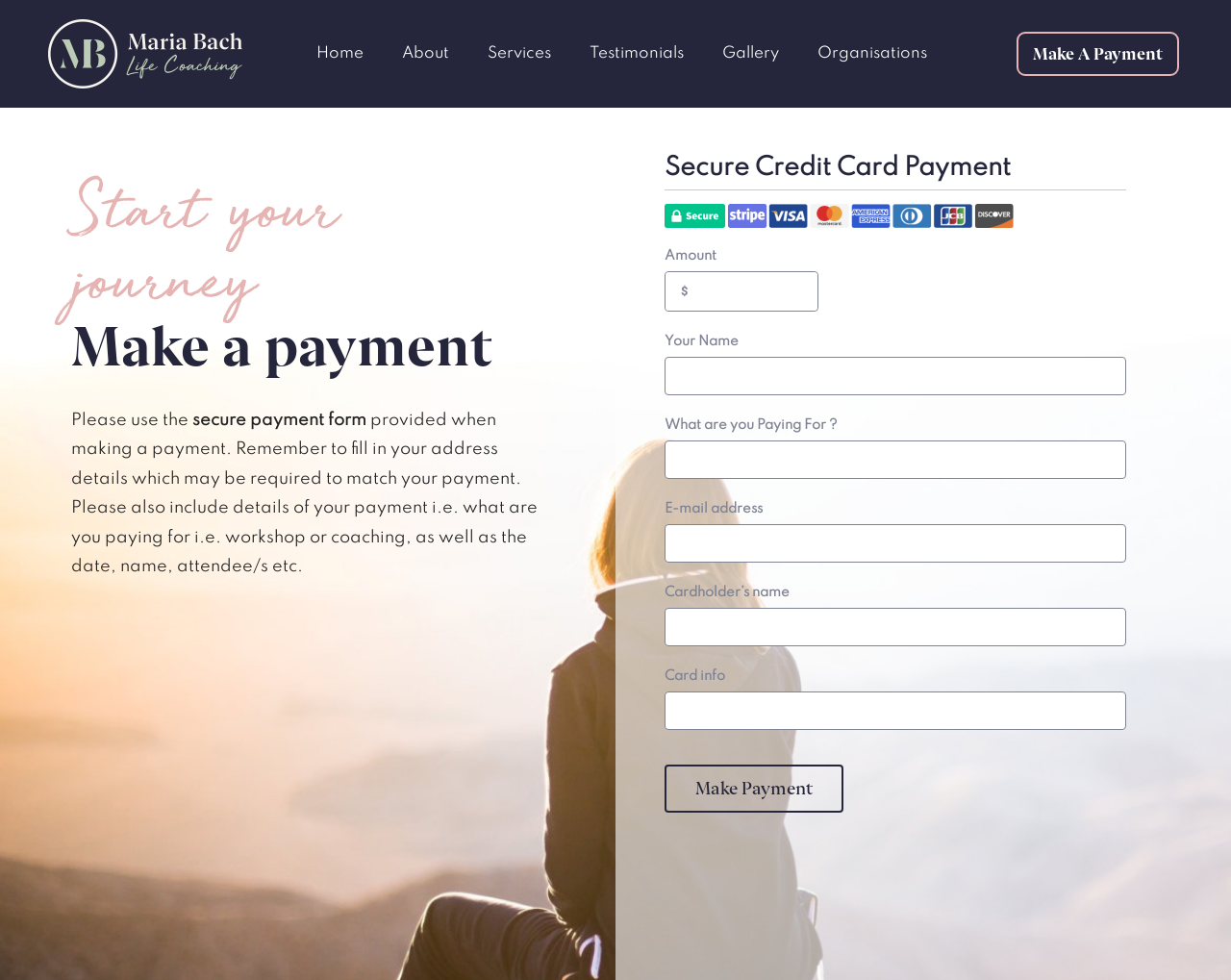What type of payment is accepted?
Using the image as a reference, deliver a detailed and thorough answer to the question.

The webpage has a heading 'Secure Credit Card Payment' and fields for card information, indicating that credit card payments are accepted.